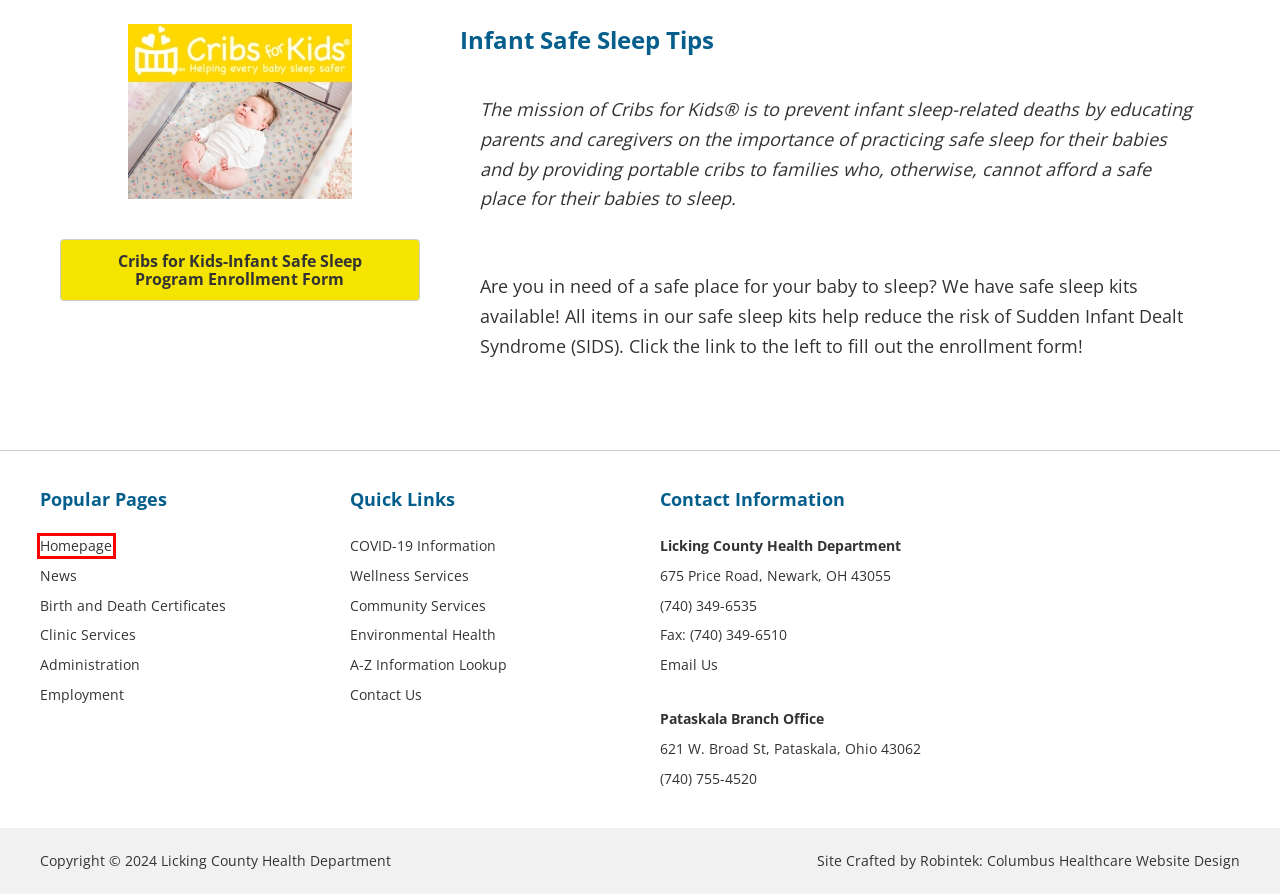Given a webpage screenshot with a red bounding box around a UI element, choose the webpage description that best matches the new webpage after clicking the element within the bounding box. Here are the candidates:
A. Birth and Death Certificates - Licking County Health Department
B. COVID-19 Data & Information, FAQ's - Licking County Health Department
C. Environmental Health - Licking County Health Department
D. News - Licking County Health Department
E. Community and Personal Health / Public Health Nursing - Licking County Health Department
F. Clinic Services - Licking County Health Department
G. Robintek: Columbus Website Design, Marketing & SEO
H. Licking County Health Department

H